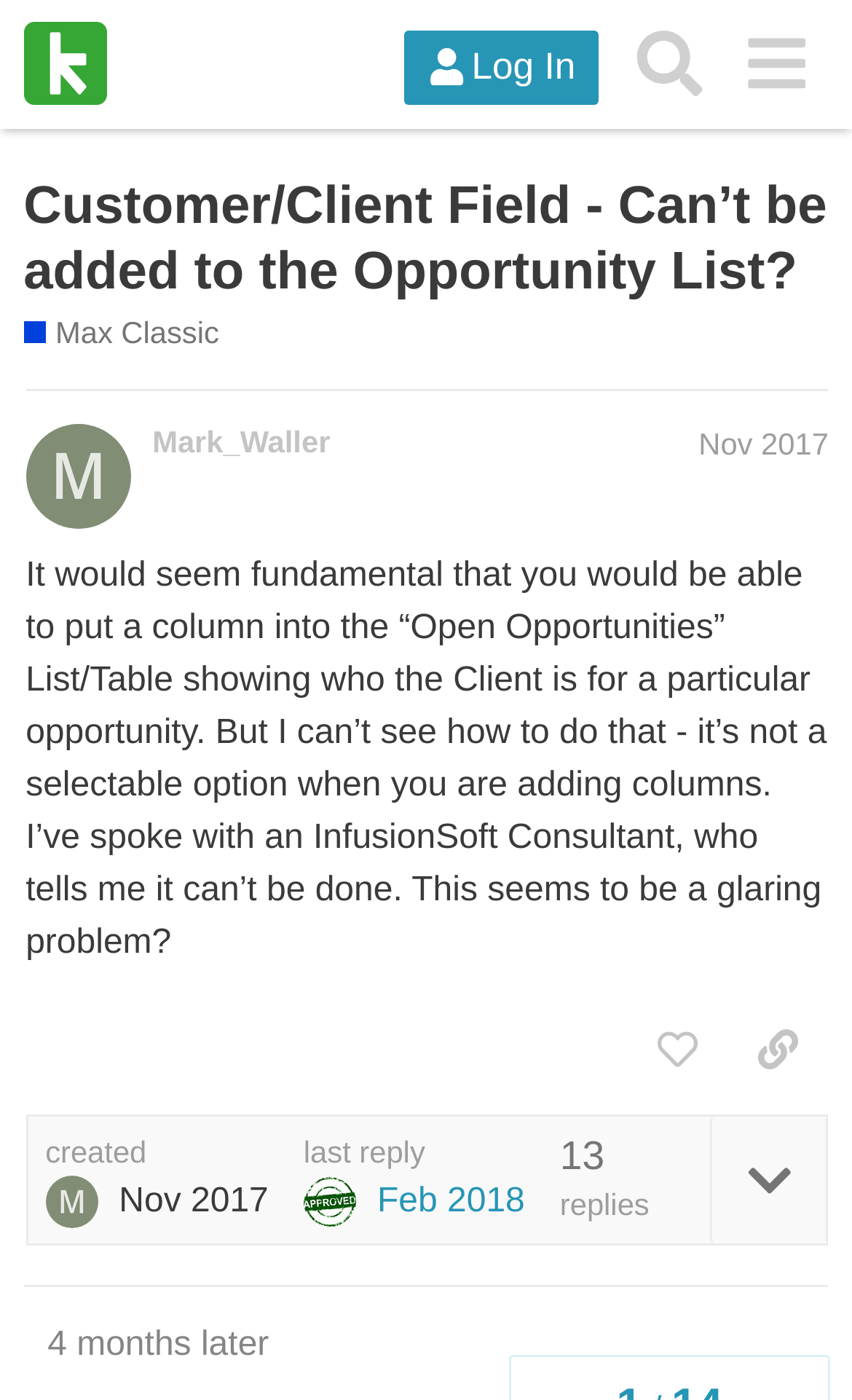Elaborate on the webpage's design and content in a detailed caption.

This webpage appears to be a question and answer forum, specifically a post from a user named Mark_Waller in November 2017. At the top of the page, there is a header section with a link to "Keap Integration Q&A" accompanied by an image, as well as buttons for "Log In" and "Search". 

Below the header, there is a heading that reads "Customer/Client Field - Can’t be added to the Opportunity List?" which is also a link. Next to it, there is a link to "Max Classic" with a brief description. 

The main content of the page is a post from Mark_Waller, which is a question about adding a column to the "Open Opportunities" list to show the client for a particular opportunity. The post is dated November 9, 2017, 12:49 pm. 

Under the post, there are several buttons, including "like this post", "copy a link to this post to clipboard", and a button with an image. There is also information about the post, including the date it was created and the number of replies, which is 13. Additionally, there is a link to the last reply, which was in February 2018. 

At the very bottom of the page, there is a text that reads "4 months later".